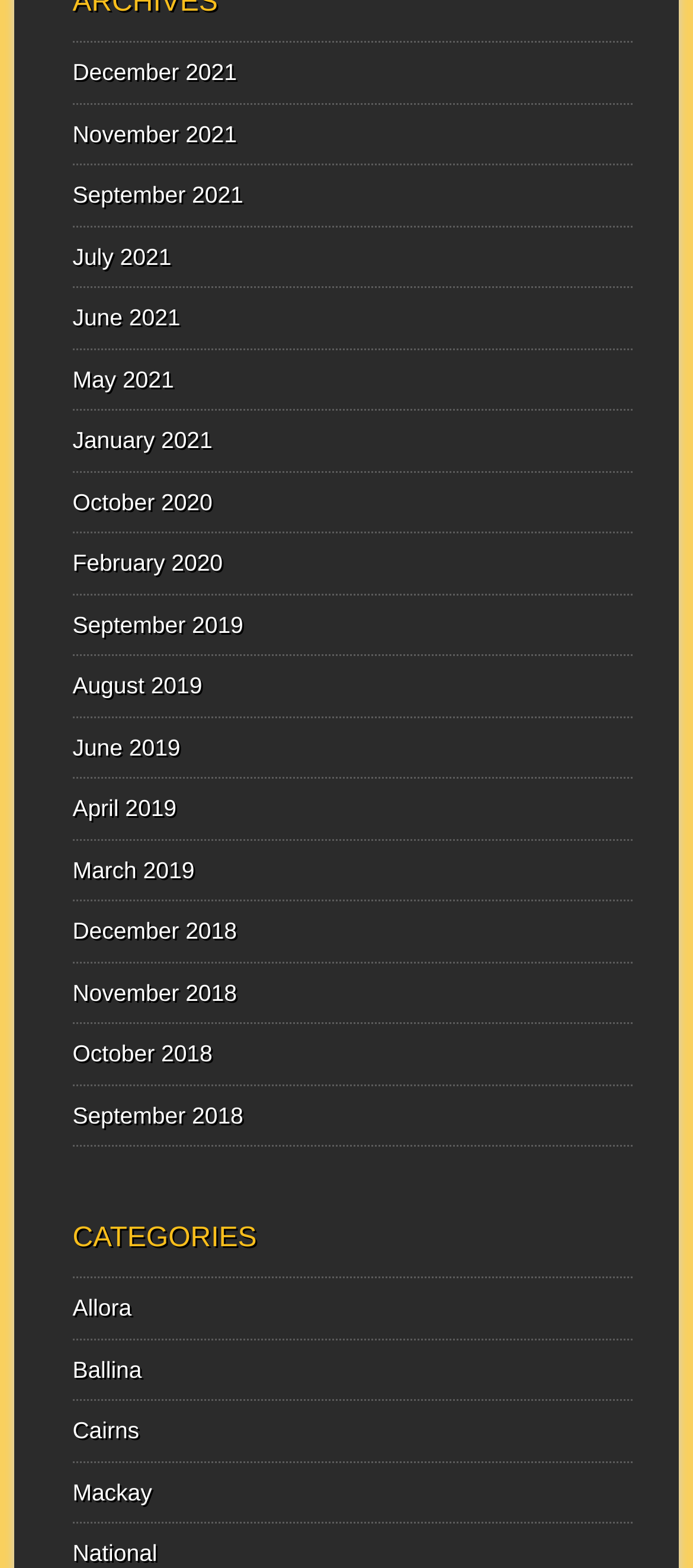Determine the bounding box coordinates of the region to click in order to accomplish the following instruction: "check September 2018". Provide the coordinates as four float numbers between 0 and 1, specifically [left, top, right, bottom].

[0.105, 0.703, 0.351, 0.72]